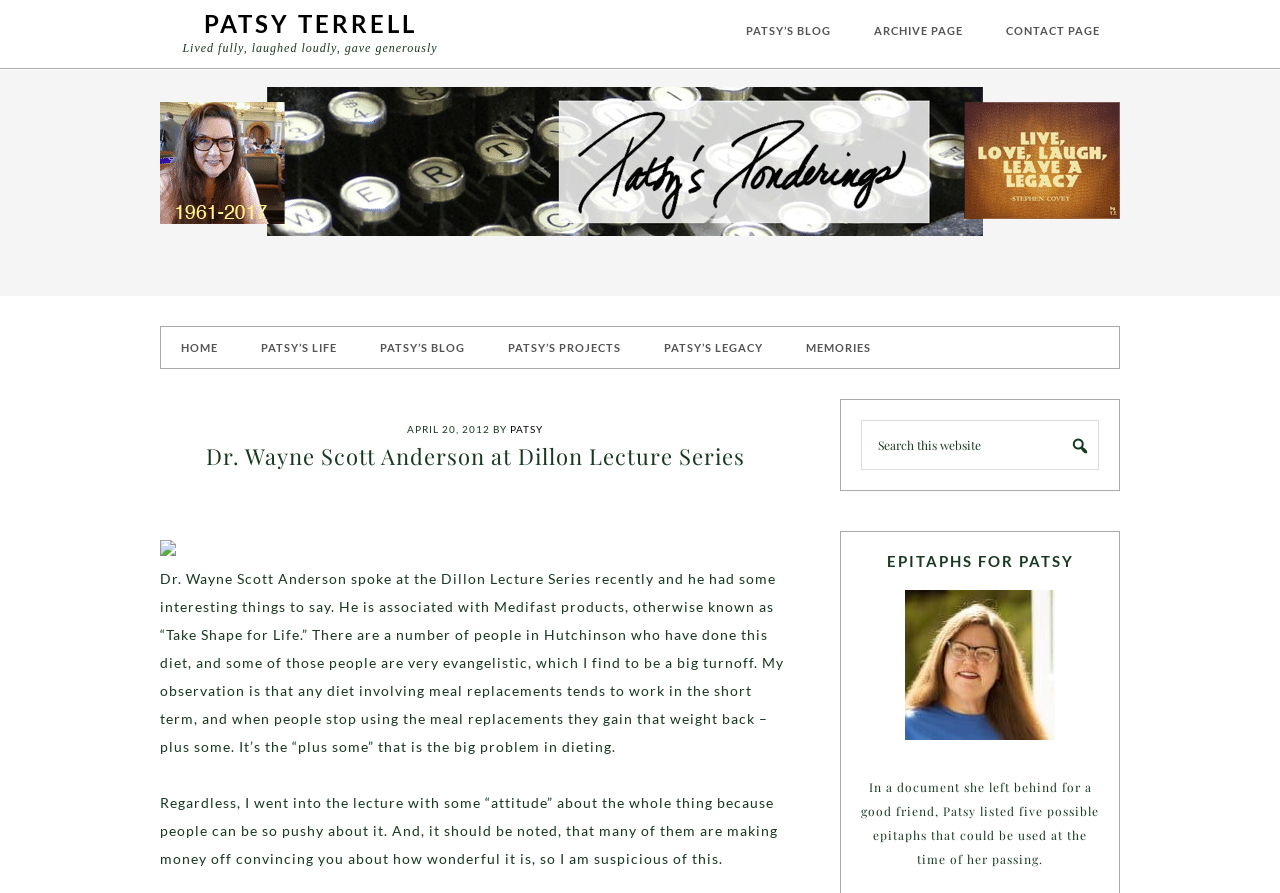What is Dr. Wayne Scott Anderson associated with?
From the screenshot, supply a one-word or short-phrase answer.

Medifast products